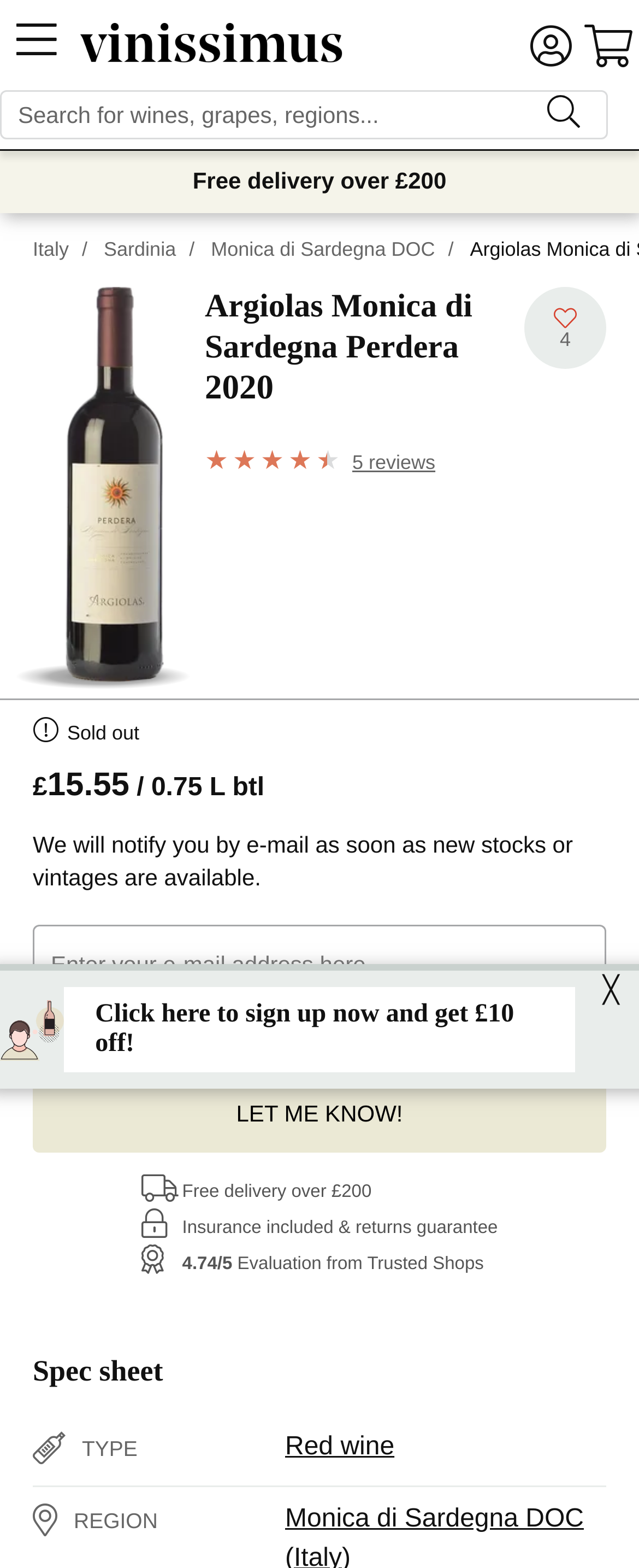Generate a comprehensive description of the contents of the webpage.

This webpage appears to be a product page for a wine, specifically the Argiolas Monica di Sardegna Perdera 2020. At the top of the page, there is a navigation bar with links to "Buy wines - Online wine store - Vinissimus" and a button with a shopping cart icon. To the right of the navigation bar, there is a search box where users can search for wines, grapes, or regions.

Below the navigation bar, there is a large image of the wine bottle, accompanied by a heading that reads "Argiolas Monica di Sardegna Perdera". To the right of the image, there is a button to add the wine to a wishlist, and a link to read 5 reviews of the wine.

Further down the page, there is a section with details about the wine, including its price (£15.55), a note that it is currently sold out, and a notification that the user will be emailed when new stocks or vintages become available. There is also a form where users can enter their email address to be notified.

Below this section, there are several static text elements, including a note about free delivery over £200, insurance and returns guarantees, and an evaluation from Trusted Shops with a rating of 4.74/5.

Finally, there is a section labeled "Spec sheet" with a table containing details about the wine, including its type (red wine) and region (Monica di Sardegna DOC).